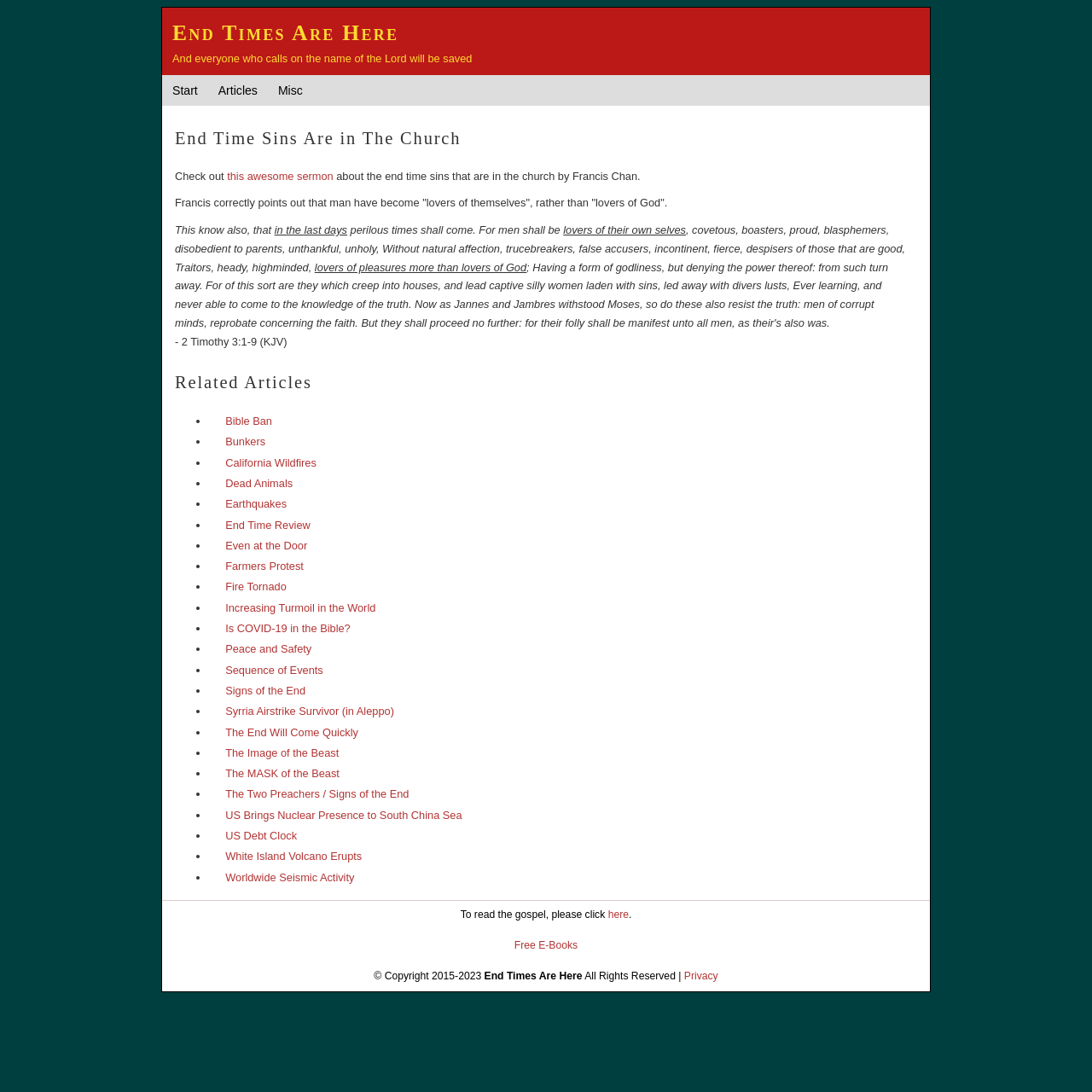What is the main topic of this webpage?
Answer the question with a detailed and thorough explanation.

Based on the webpage's content, including the heading 'End Times Are Here' and the various links and articles related to end-time events, it is clear that the main topic of this webpage is about the end times.